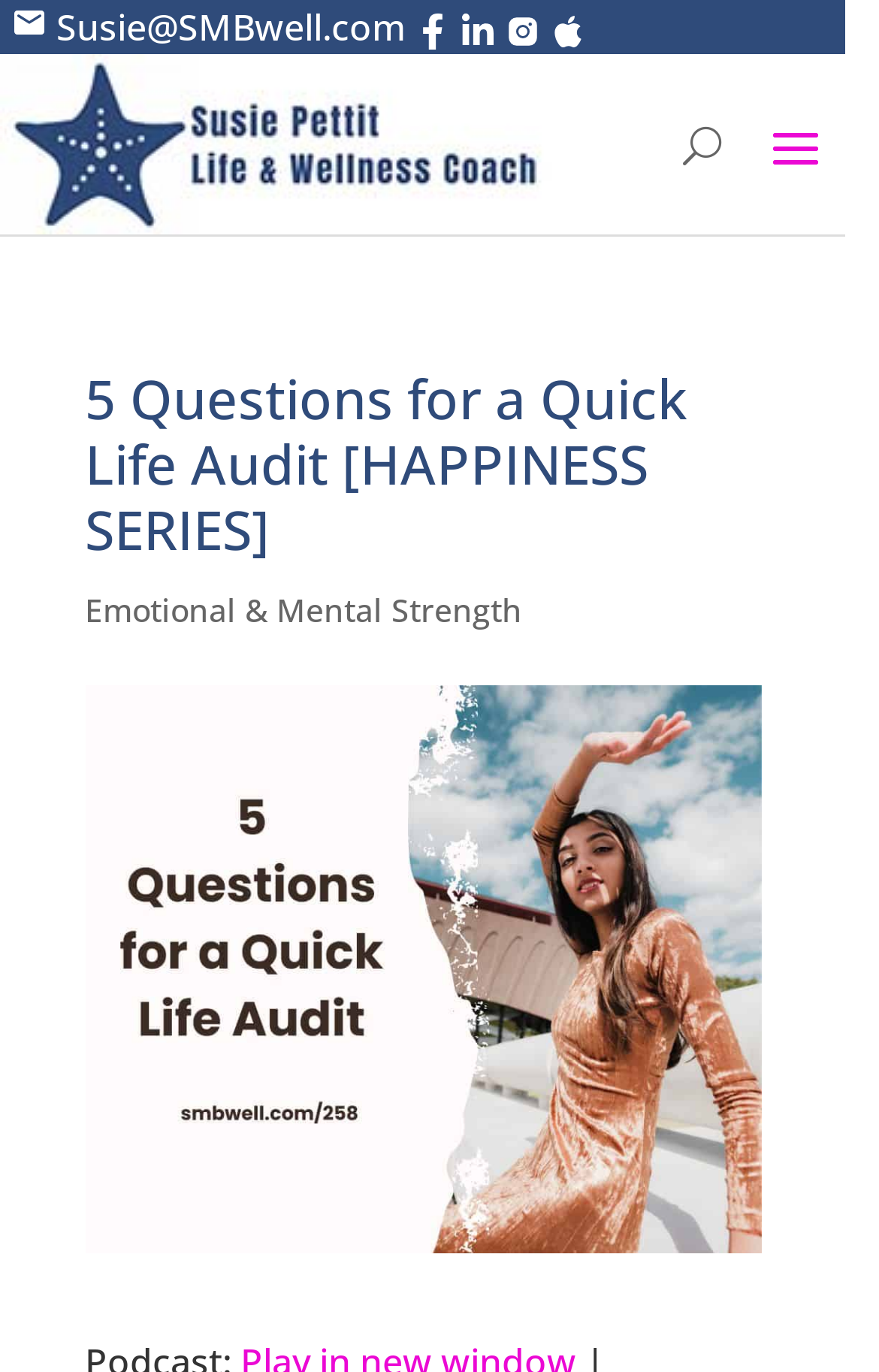Based on the element description: "IPO News", identify the UI element and provide its bounding box coordinates. Use four float numbers between 0 and 1, [left, top, right, bottom].

None